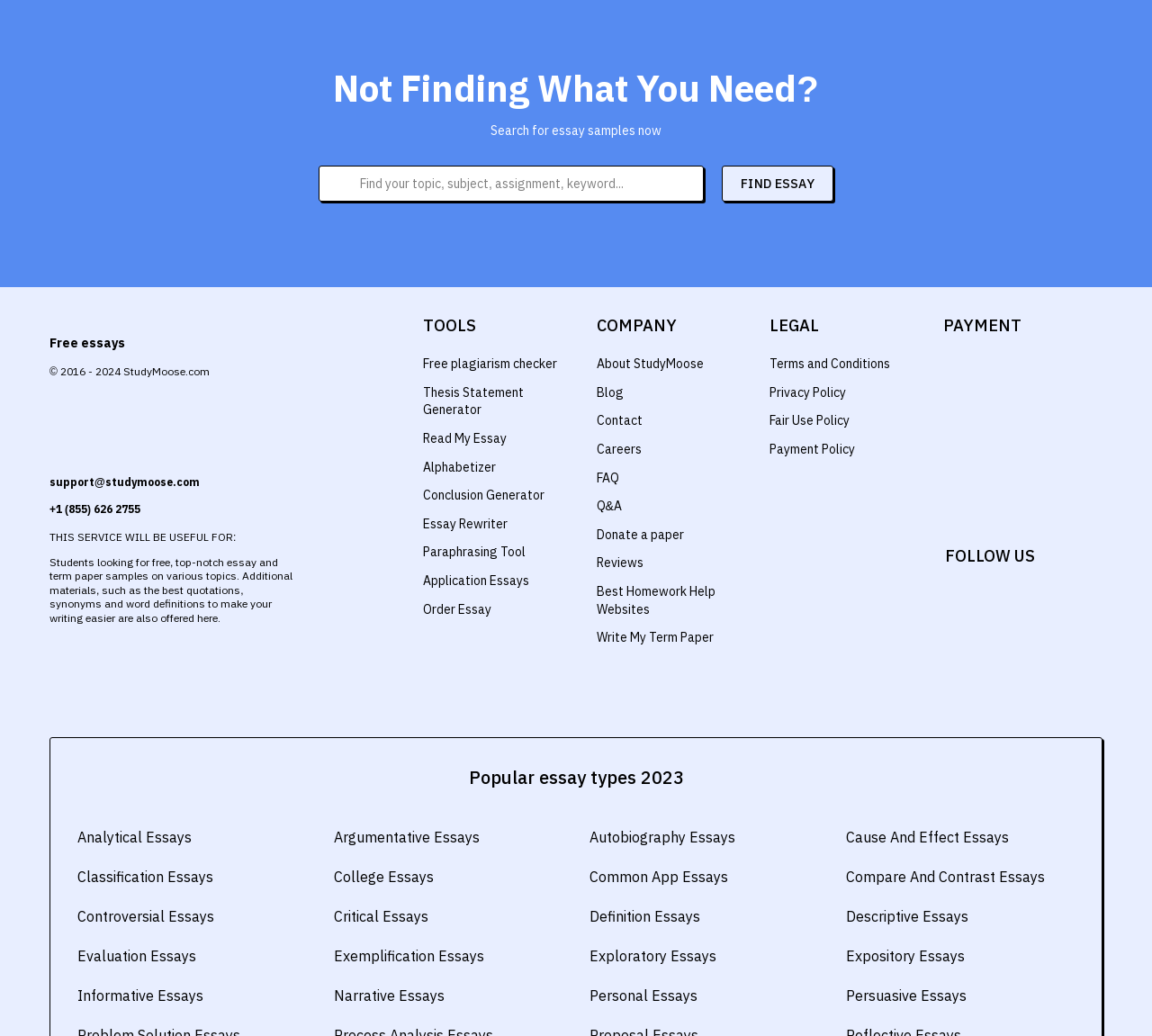Identify the bounding box coordinates of the region that needs to be clicked to carry out this instruction: "Read about StudyMoose". Provide these coordinates as four float numbers ranging from 0 to 1, i.e., [left, top, right, bottom].

[0.518, 0.343, 0.611, 0.359]